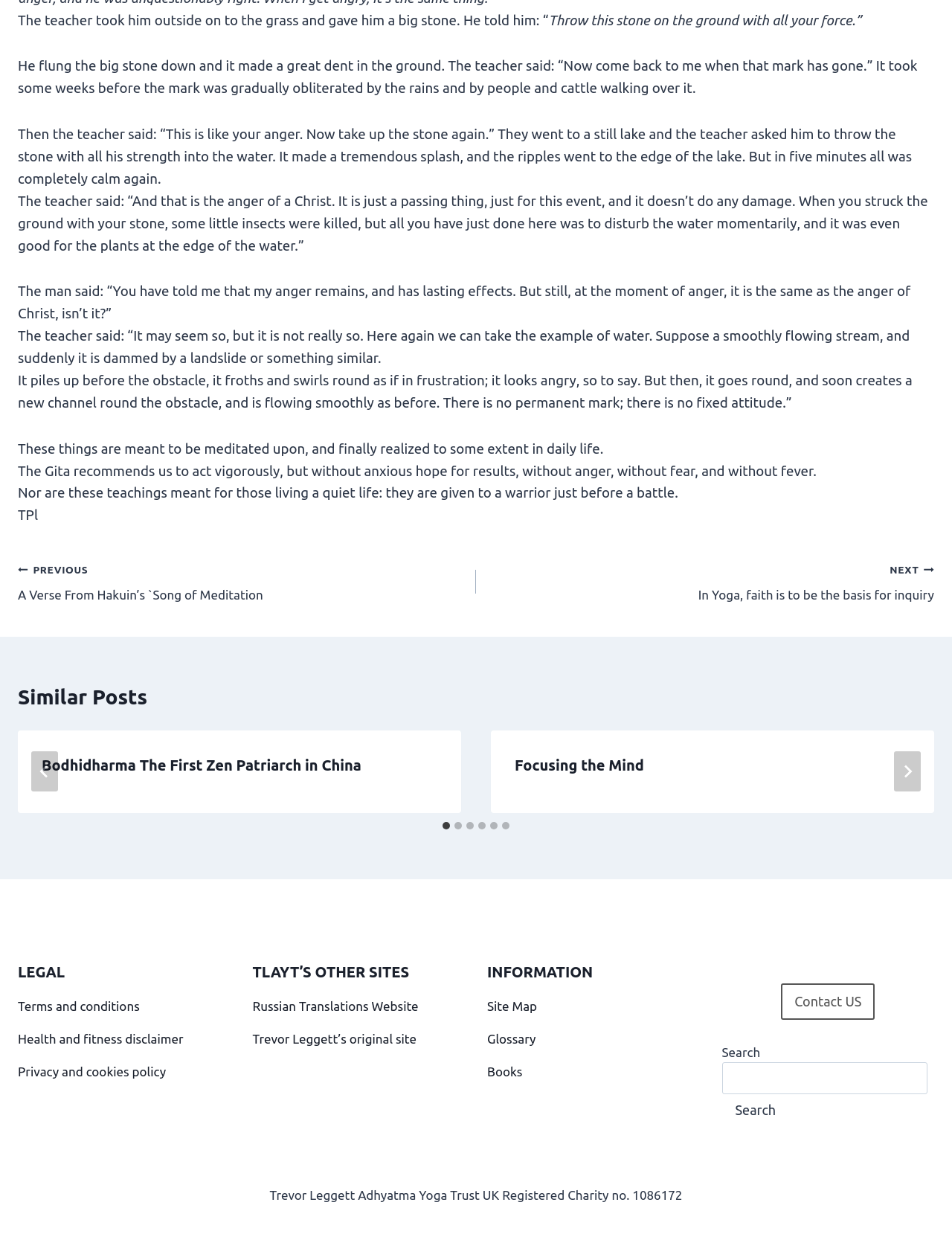Determine the bounding box coordinates for the UI element with the following description: "Books". The coordinates should be four float numbers between 0 and 1, represented as [left, top, right, bottom].

[0.512, 0.859, 0.549, 0.87]